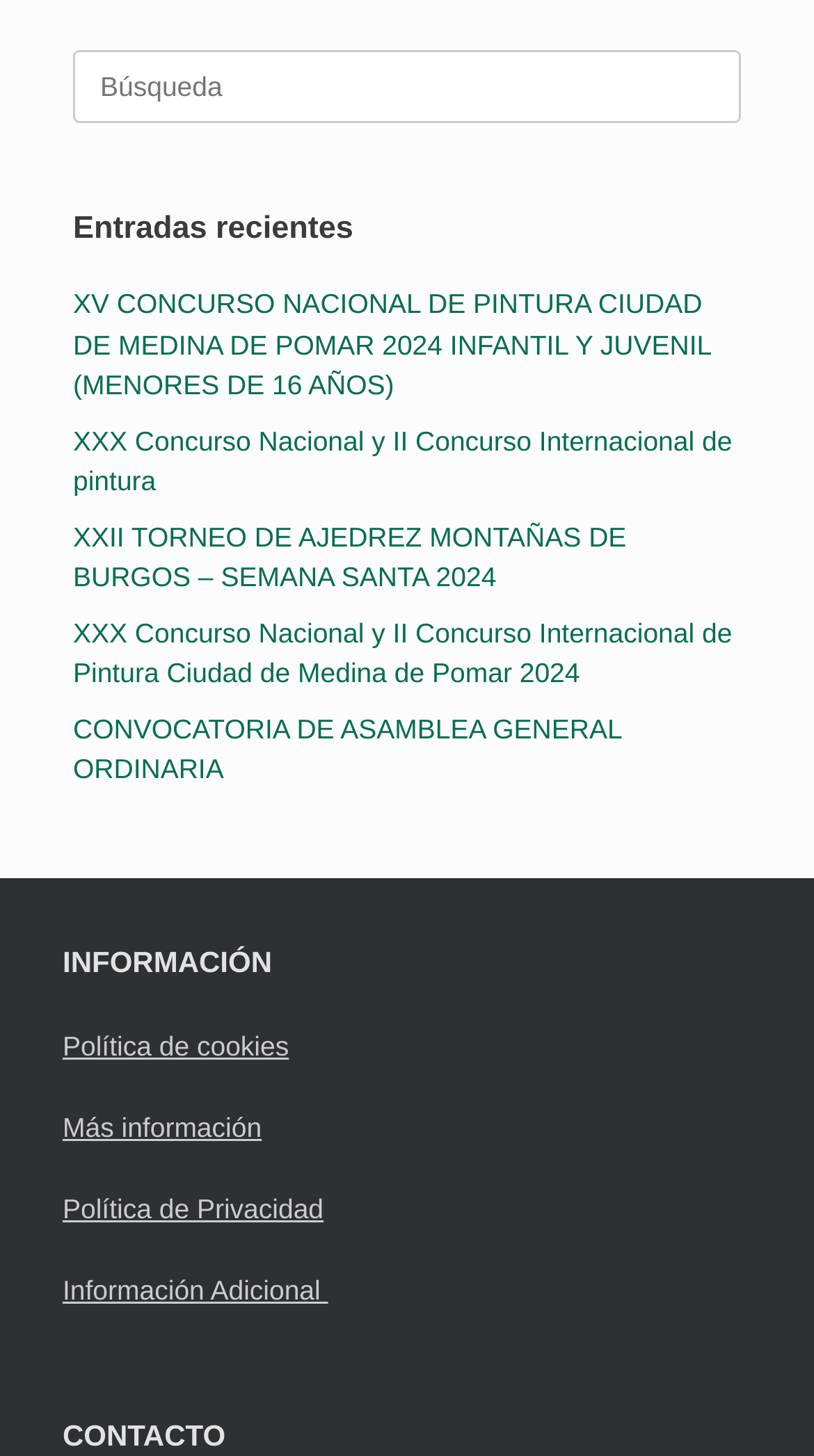Determine the bounding box coordinates of the target area to click to execute the following instruction: "Check Información Adicional."

[0.077, 0.875, 0.403, 0.896]